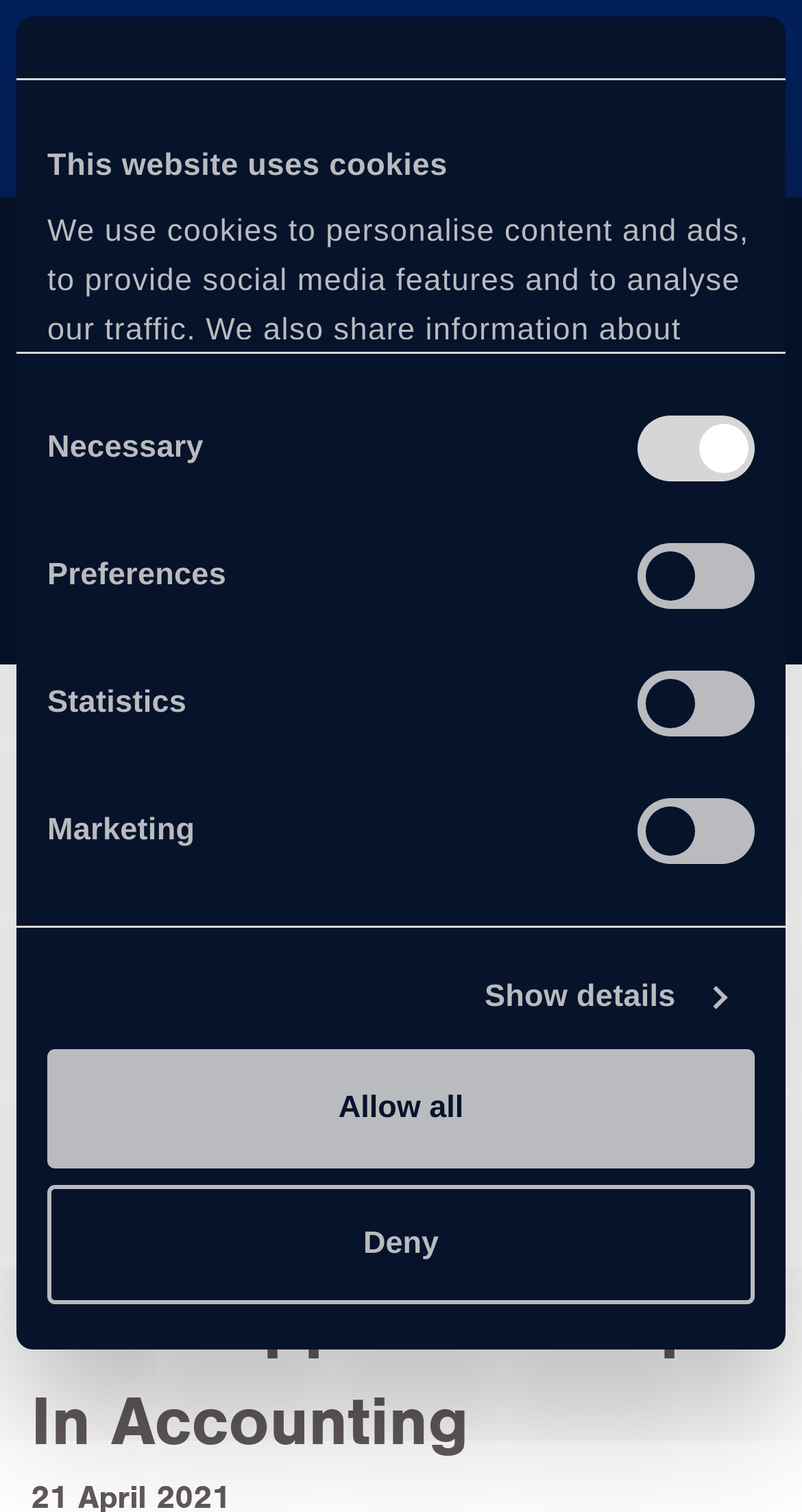Provide a one-word or short-phrase response to the question:
What is the name of the institution?

Belfast Met